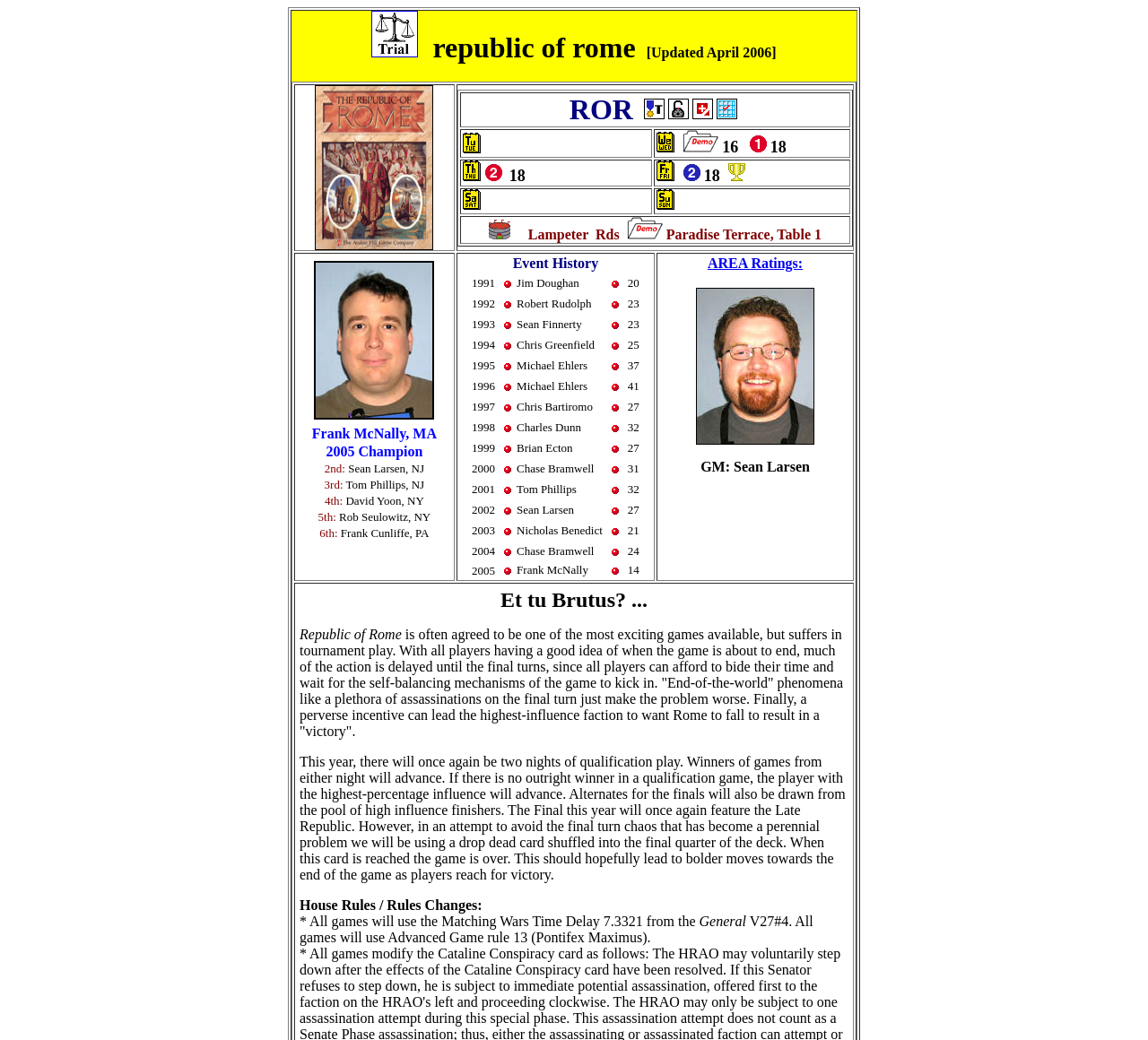What is the location listed for Lampeter Rds?
Answer the question with just one word or phrase using the image.

Paradise Terrace, Table 1